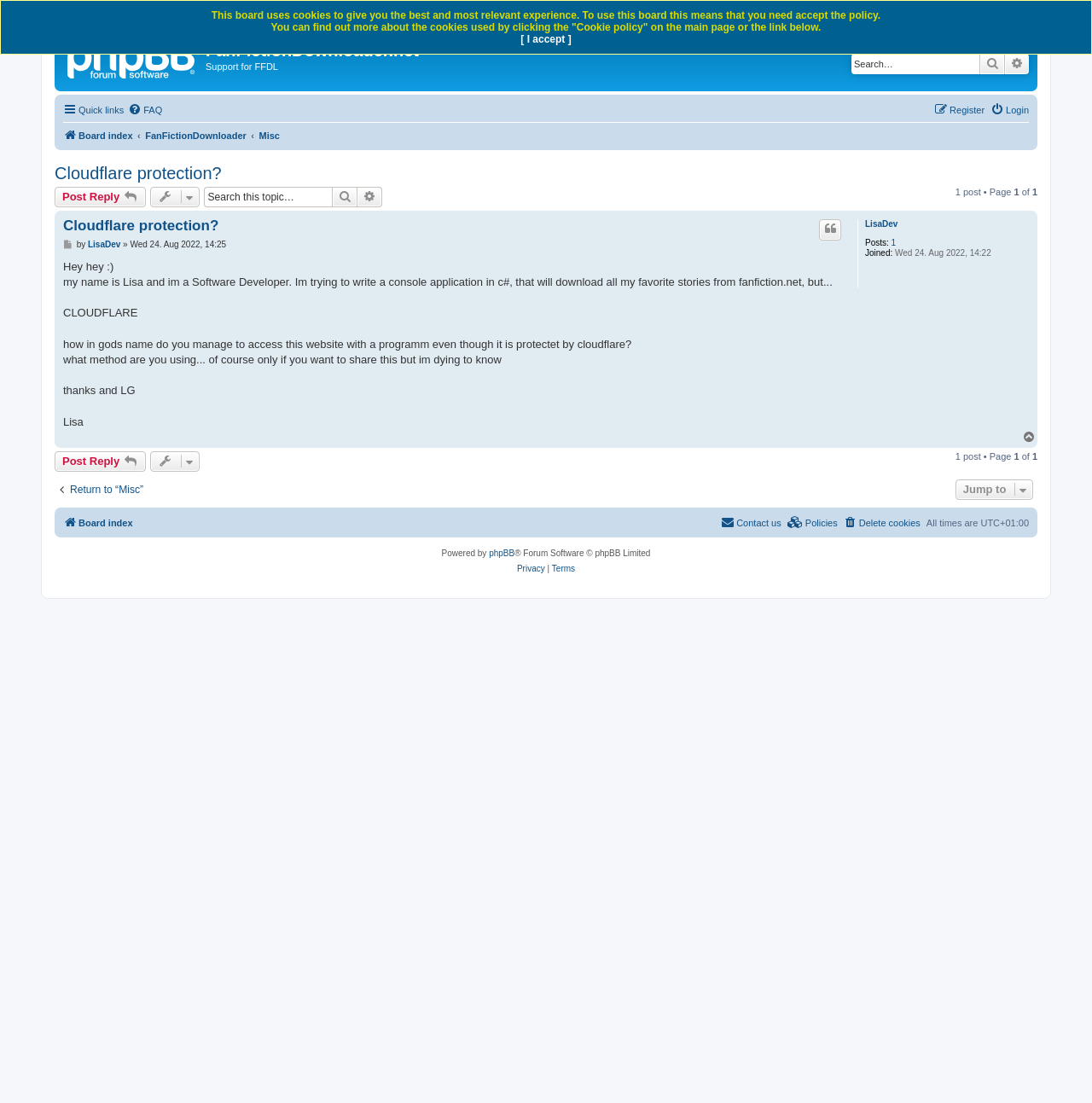Kindly respond to the following question with a single word or a brief phrase: 
What is the purpose of the search box?

Search this topic